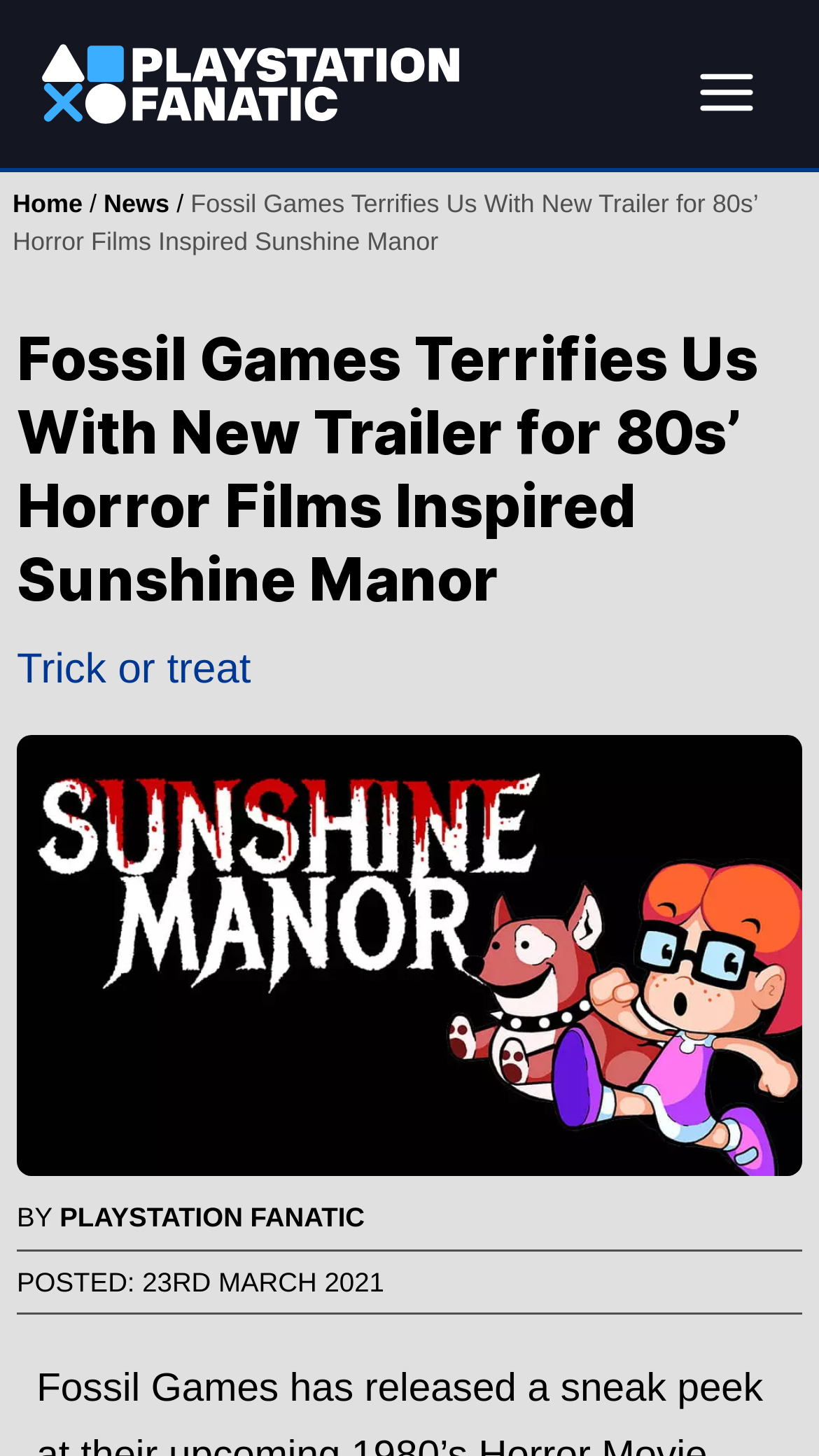What is the tone of the article?
Deliver a detailed and extensive answer to the question.

I inferred the tone of the article by reading the title and the introductory phrase 'Trick or treat', which suggests a spooky or playful tone. This is consistent with the theme of a horror game, which is the subject of the article.